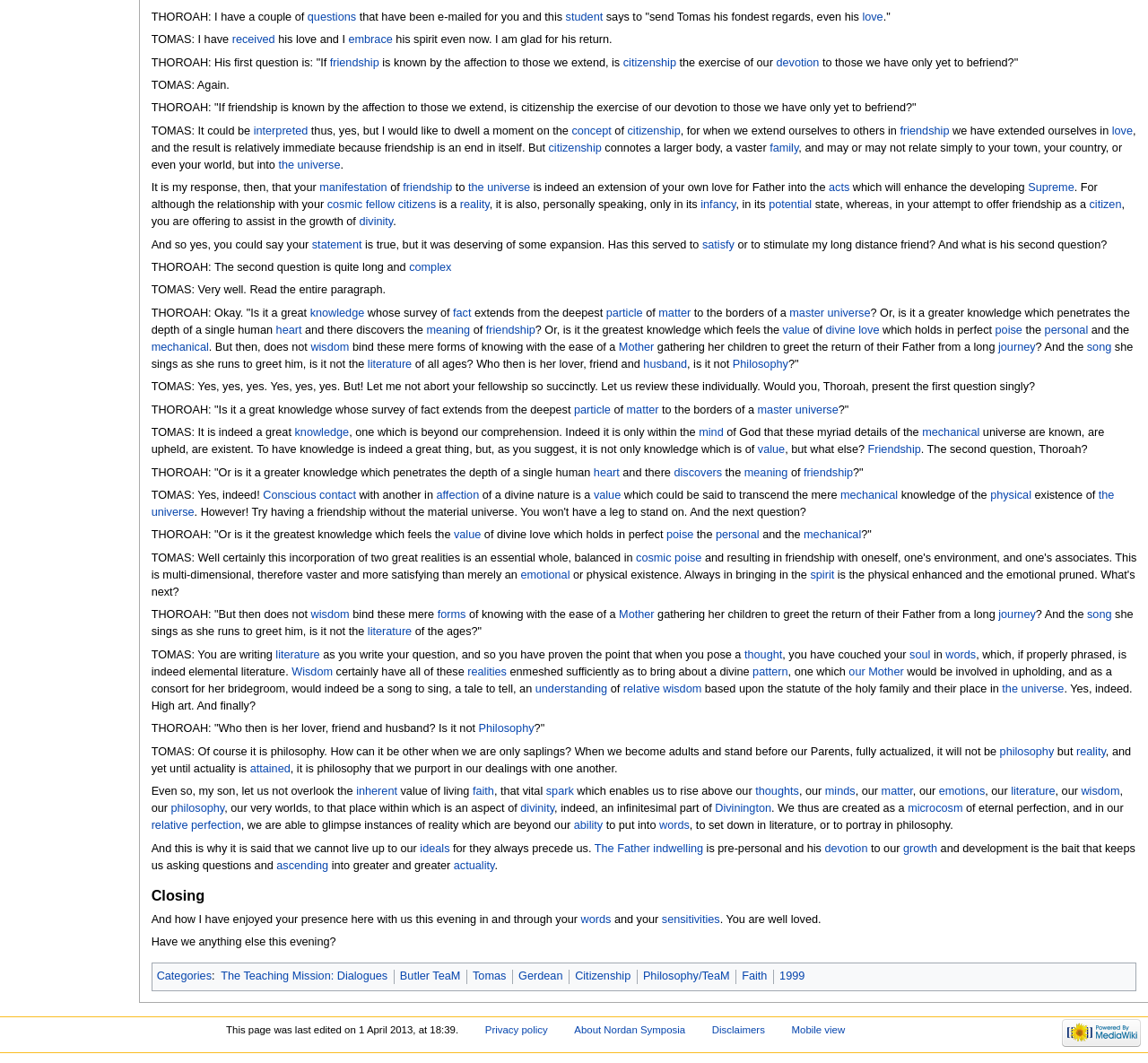Extract the bounding box coordinates of the UI element described by: "infancy". The coordinates should include four float numbers ranging from 0 to 1, e.g., [left, top, right, bottom].

[0.61, 0.187, 0.641, 0.198]